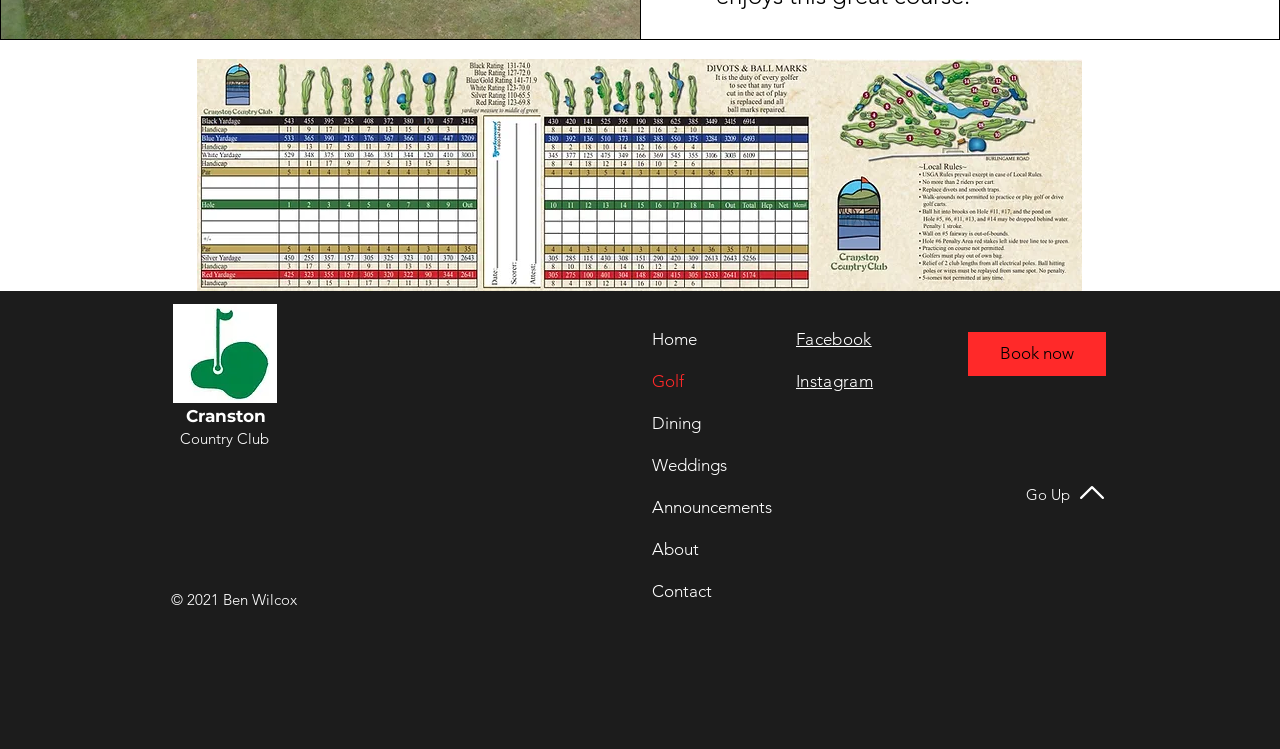Use one word or a short phrase to answer the question provided: 
What is the text of the copyright notice?

2021 Ben Wilcox